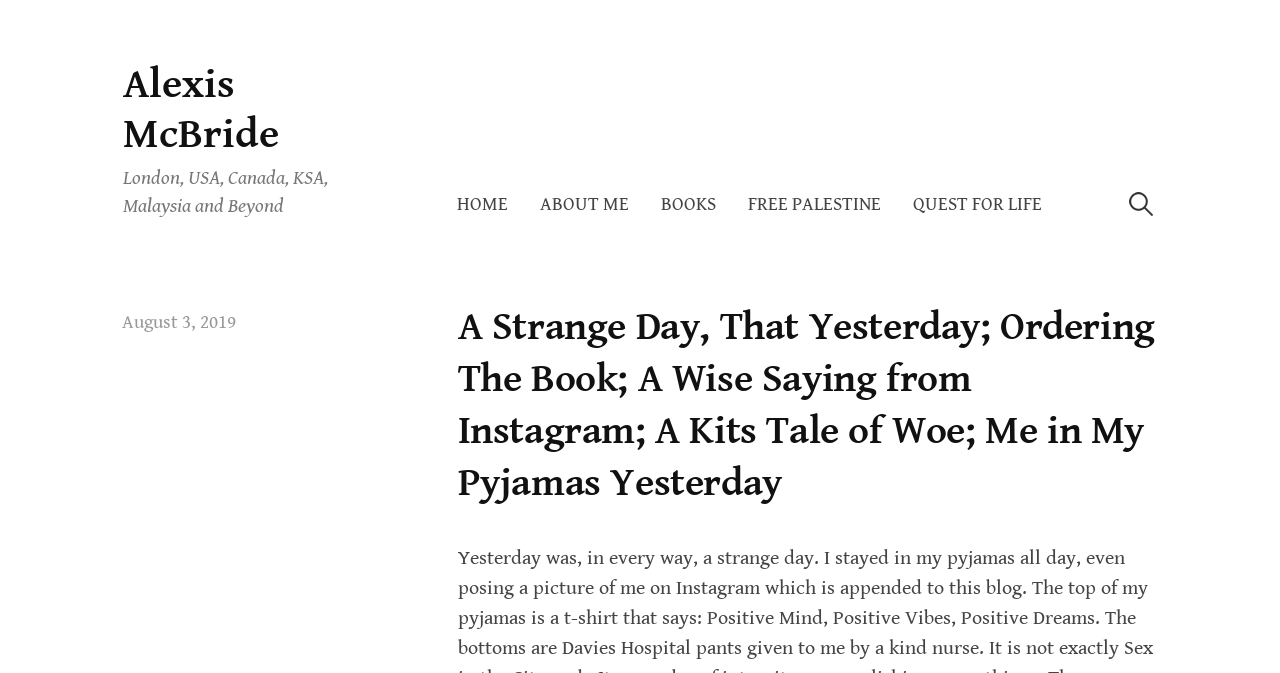Please determine the bounding box coordinates of the element to click on in order to accomplish the following task: "read the blog post". Ensure the coordinates are four float numbers ranging from 0 to 1, i.e., [left, top, right, bottom].

[0.357, 0.447, 0.904, 0.756]